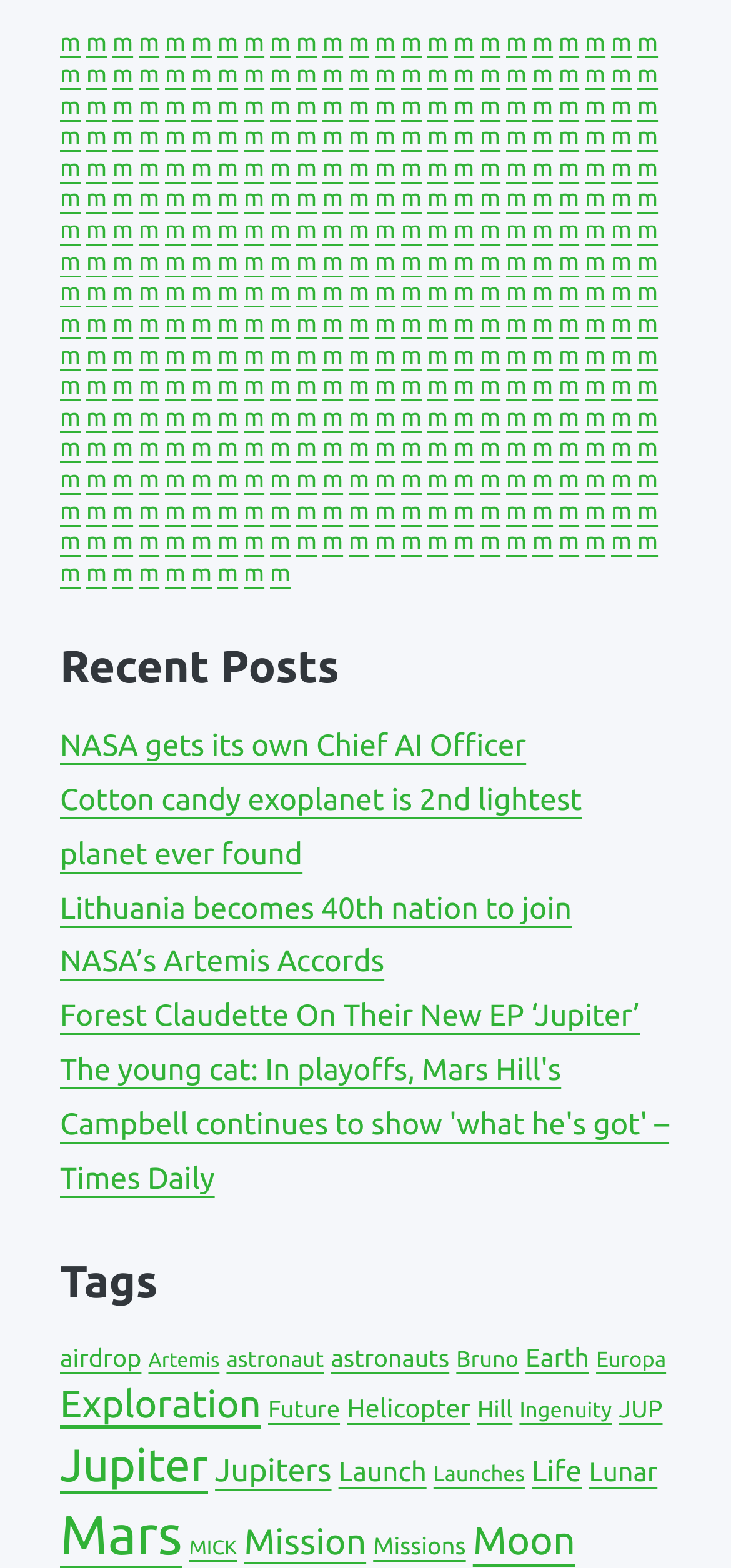How many rows of links are there?
From the screenshot, supply a one-word or short-phrase answer.

4